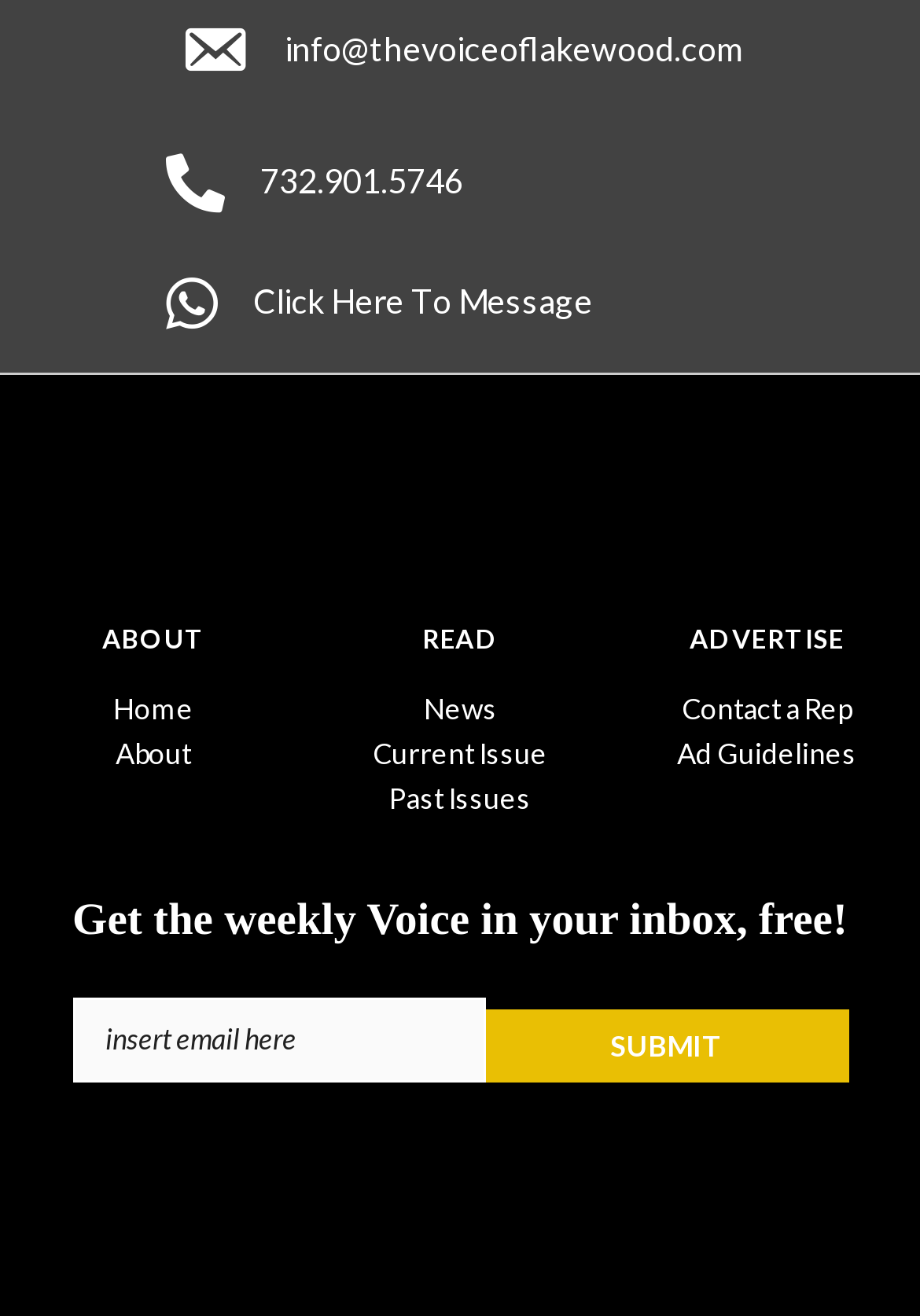Please identify the bounding box coordinates of the region to click in order to complete the task: "Click the SUBMIT button". The coordinates must be four float numbers between 0 and 1, specified as [left, top, right, bottom].

[0.527, 0.767, 0.922, 0.823]